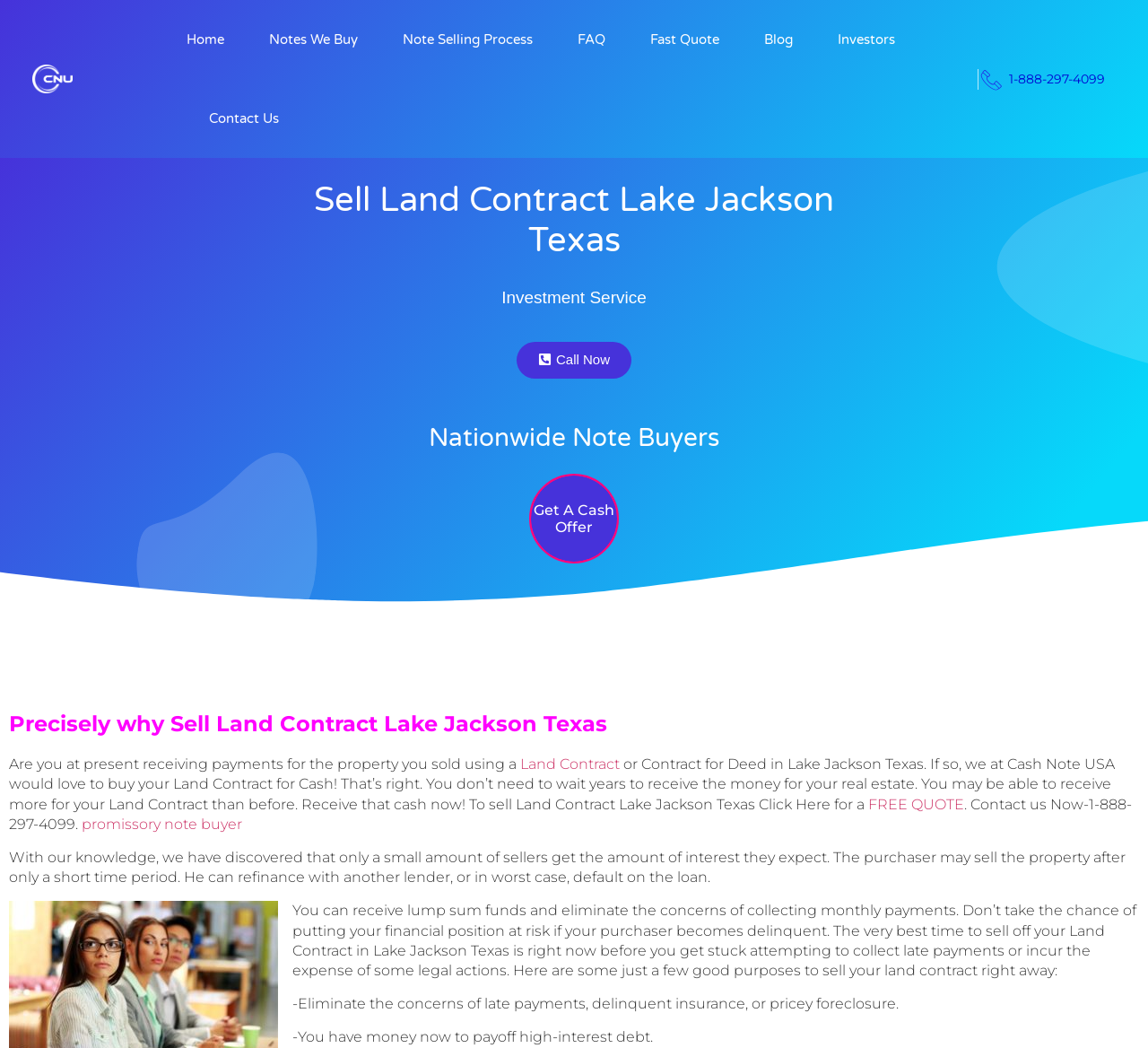Can you find the bounding box coordinates of the area I should click to execute the following instruction: "Click Home"?

[0.162, 0.0, 0.195, 0.075]